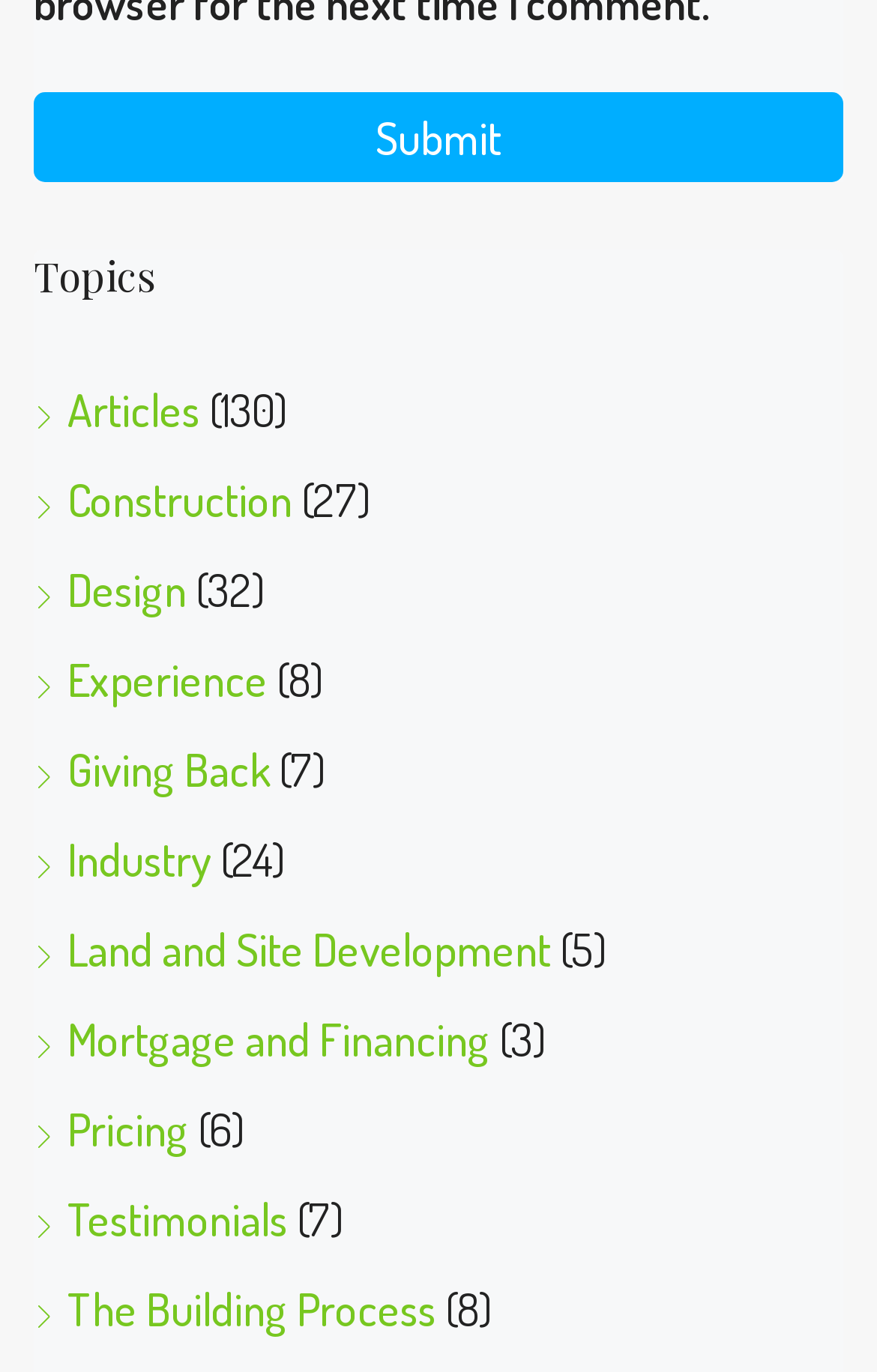Identify the bounding box coordinates of the clickable region necessary to fulfill the following instruction: "View 'Articles'". The bounding box coordinates should be four float numbers between 0 and 1, i.e., [left, top, right, bottom].

[0.038, 0.276, 0.228, 0.319]